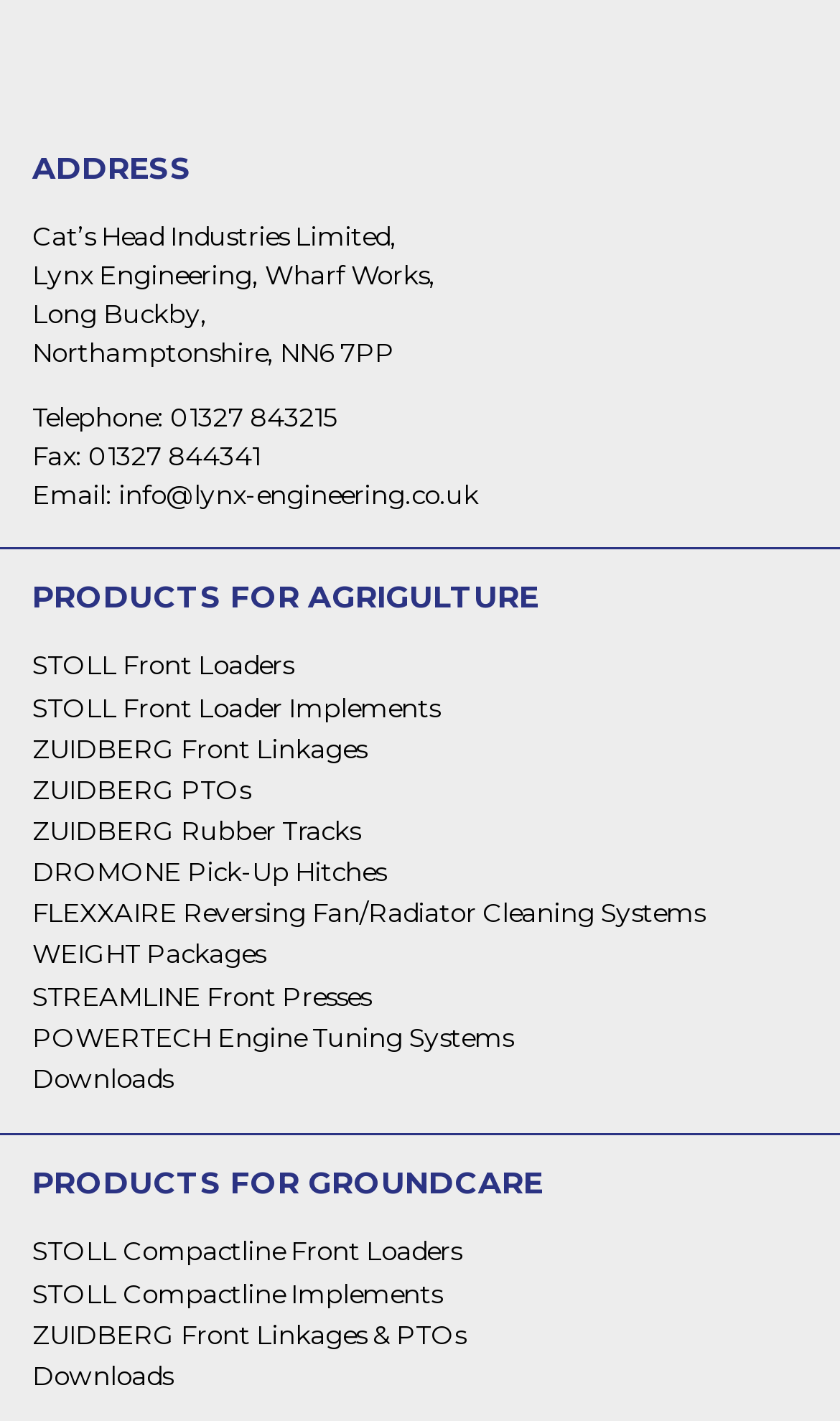Locate the bounding box coordinates of the area that needs to be clicked to fulfill the following instruction: "Check ZUIDBERG Front Linkages & PTOs". The coordinates should be in the format of four float numbers between 0 and 1, namely [left, top, right, bottom].

[0.038, 0.926, 0.962, 0.952]